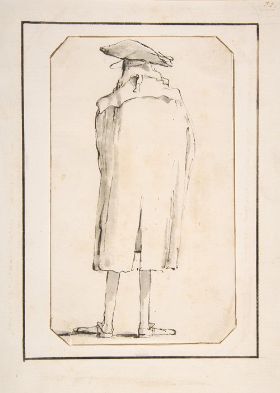Thoroughly describe everything you see in the image.

The image titled "Caricature of a Man Seen from Behind" is a work by the renowned Italian artist Giovanni Battista Tiepolo, created in 1760. This drawing features a stylized depiction of a man, viewed from the back, who wears a broad-brimmed hat and a coat that drapes elegantly over his frame. The simplicity of the ink lines contrasts with the meticulous attention to detail in the folds of the coat, showcasing Tiepolo's skill in capturing the nuances of fabric and pose. The frame around the artwork complements its subject, enhancing the overall presentation. This piece reflects Tiepolo's ability to blend humor with artistry, making it an intriguing example of his work during the Rococo period. Notably, Tiepolo is celebrated as one of the foremost decorative painters of the 18th century, with a legacy that continues to influence artists today.